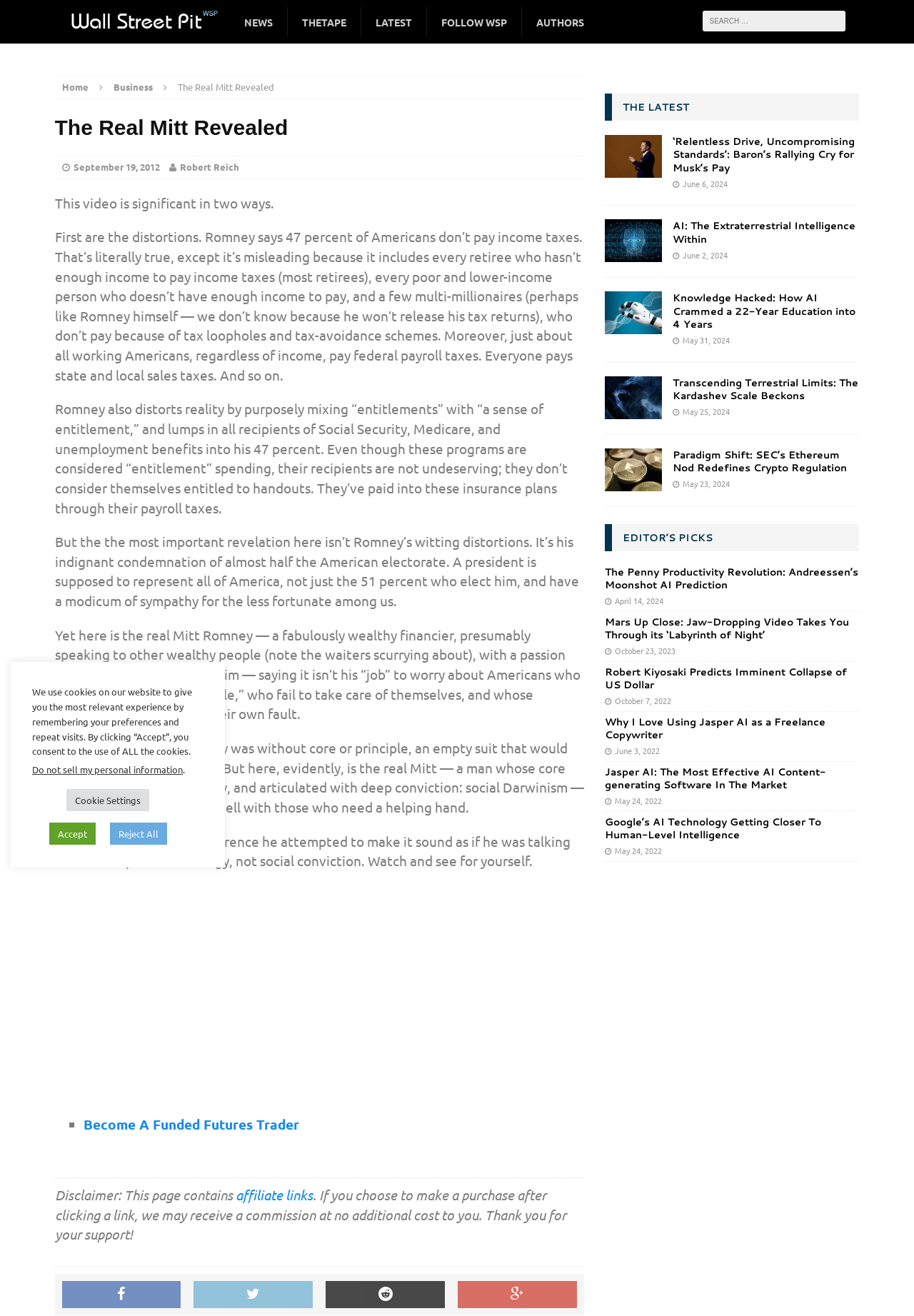Please find and provide the title of the webpage.

The Real Mitt Revealed